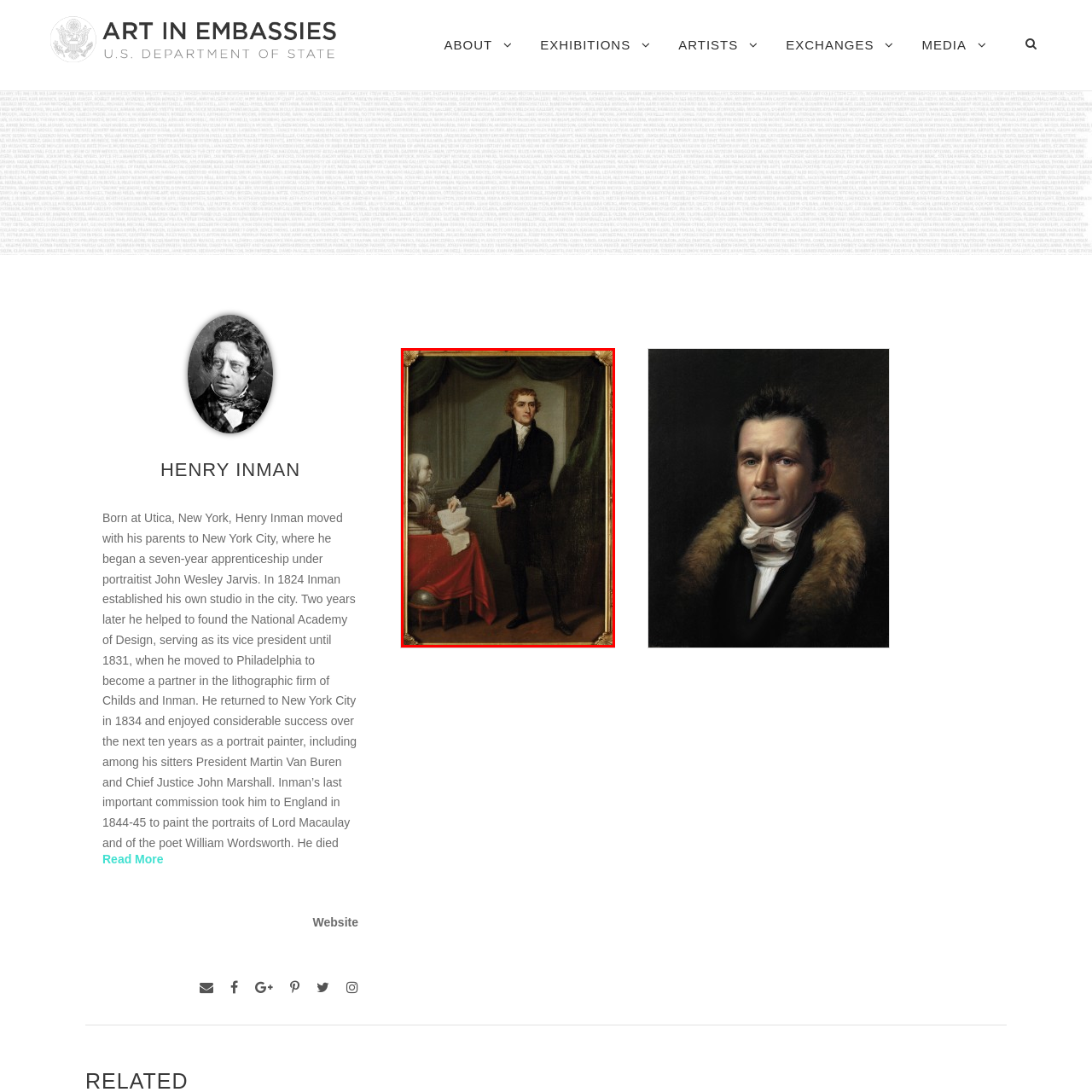Describe extensively the contents of the image within the red-bordered area.

This image features a portrait of Thomas Jefferson, painted by Henry Inman. The artwork is created in oil on canvas, measuring 45 1/4 x 32 1/2 inches (114.9 x 82.6 cm). Jefferson, dressed in a formal black coat and white cravat, stands confidently while gesturing toward a rolled document in his left hand. He is positioned beside a table draped in red velvet, which showcases a classical bust and additional documents. The background features elegant drapery that enhances the somber yet dignified atmosphere of the piece. This painting is part of a collection courtesy of Mr. and Mrs. Michael F. Meyer of Yonkers, New York, and represents a significant portrayal of the third President of the United States, highlighting his intellectual stature and the gravitas of his political legacy.